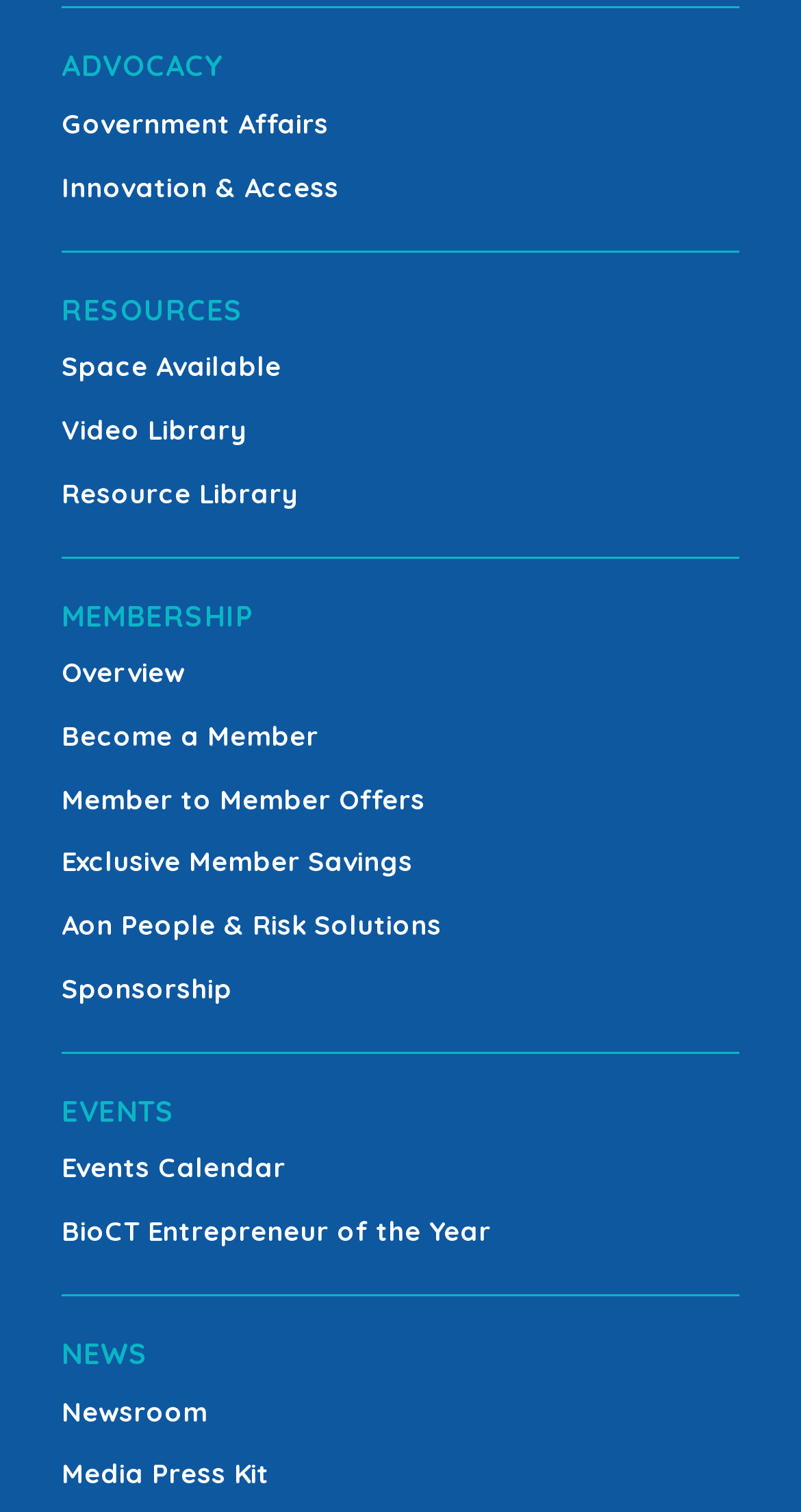How many headings are on the webpage?
Provide a comprehensive and detailed answer to the question.

By analyzing the webpage, I can see that there are five headings: ADVOCACY, RESOURCES, MEMBERSHIP, EVENTS, and NEWS. Each heading has multiple links underneath it.